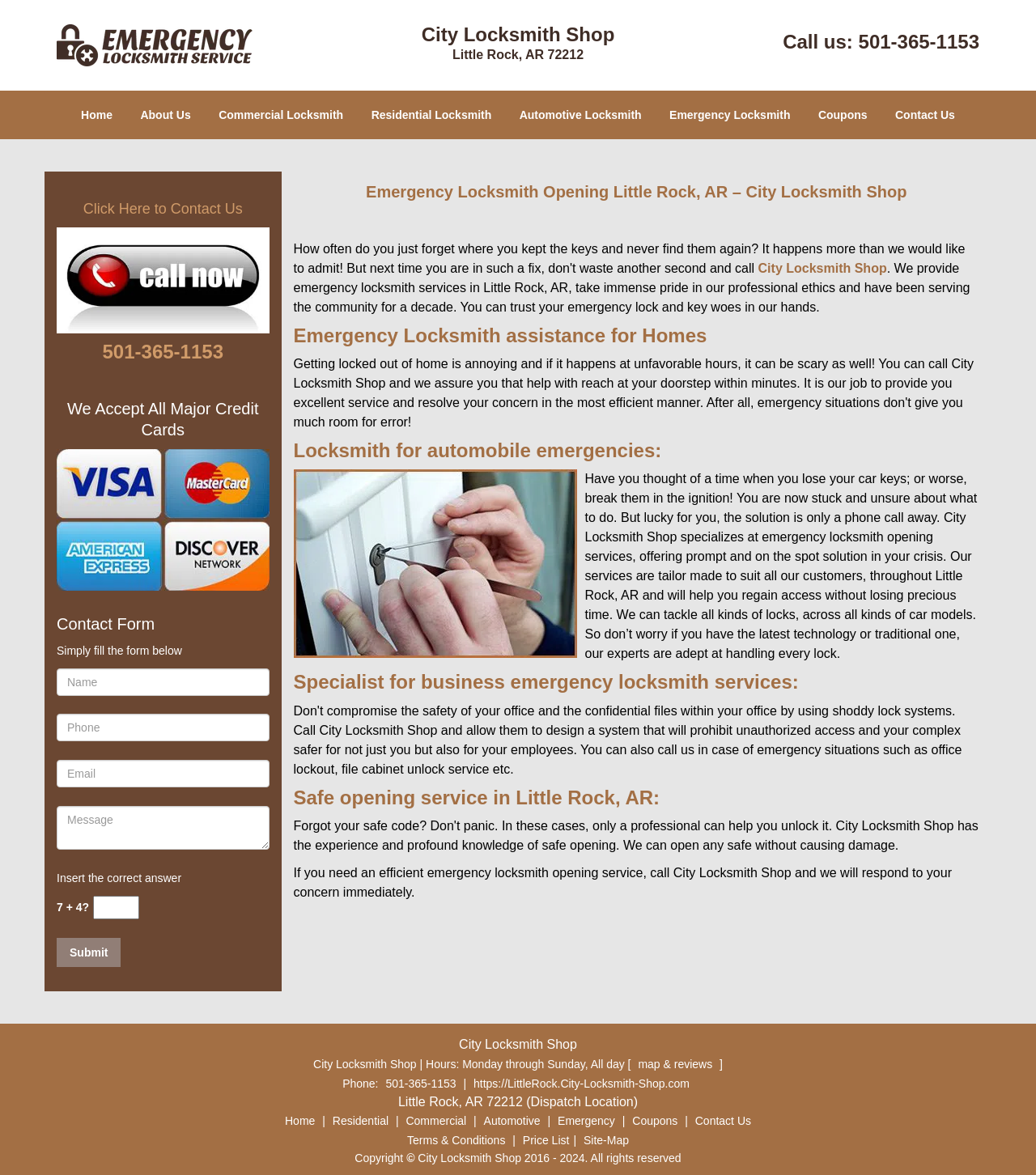Determine the bounding box coordinates in the format (top-left x, top-left y, bottom-right x, bottom-right y). Ensure all values are floating point numbers between 0 and 1. Identify the bounding box of the UI element described by: Click Here to Contact Us

[0.08, 0.169, 0.234, 0.186]